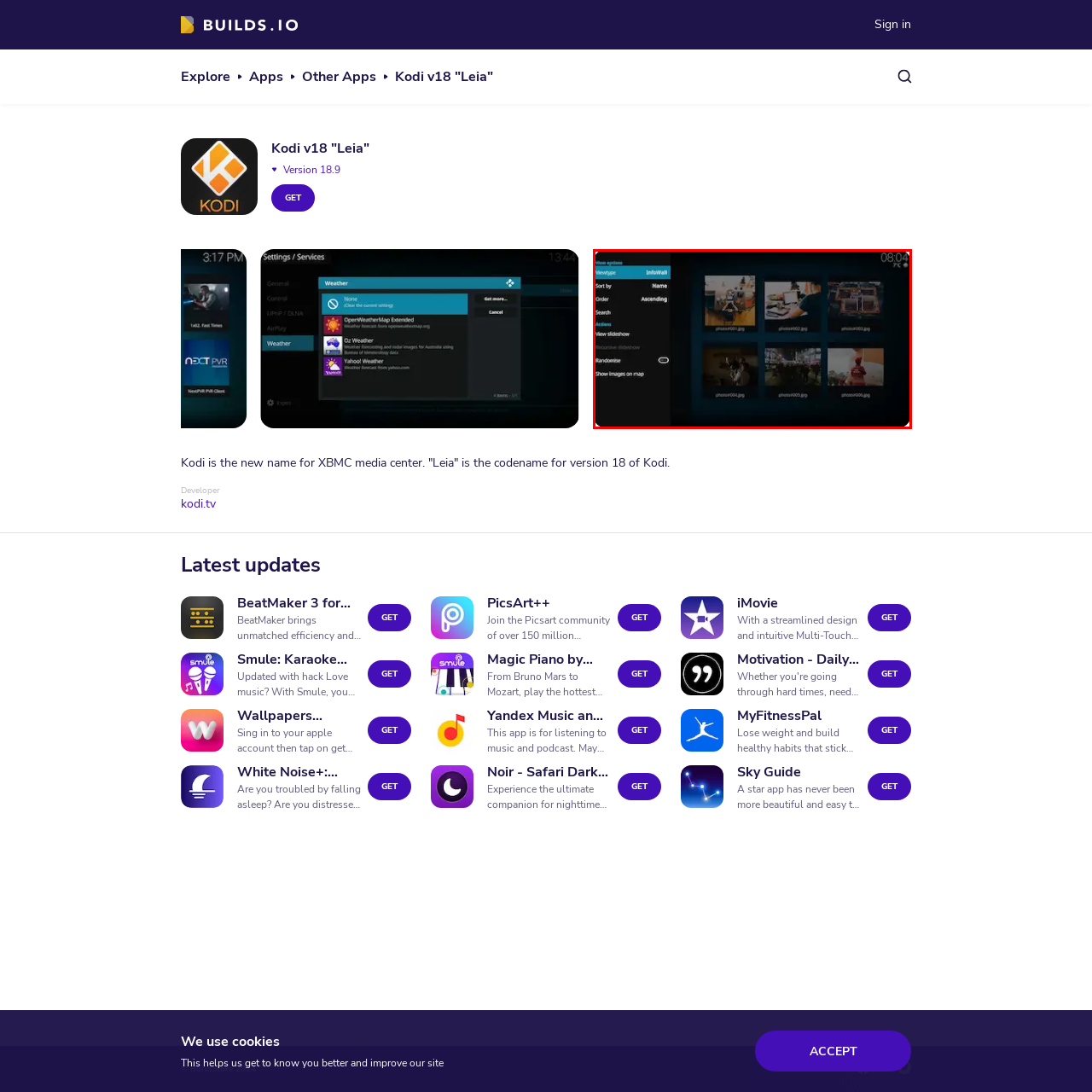Observe the image within the red boundary, What is the theme of the surrounding area? Respond with a one-word or short phrase answer.

Dark